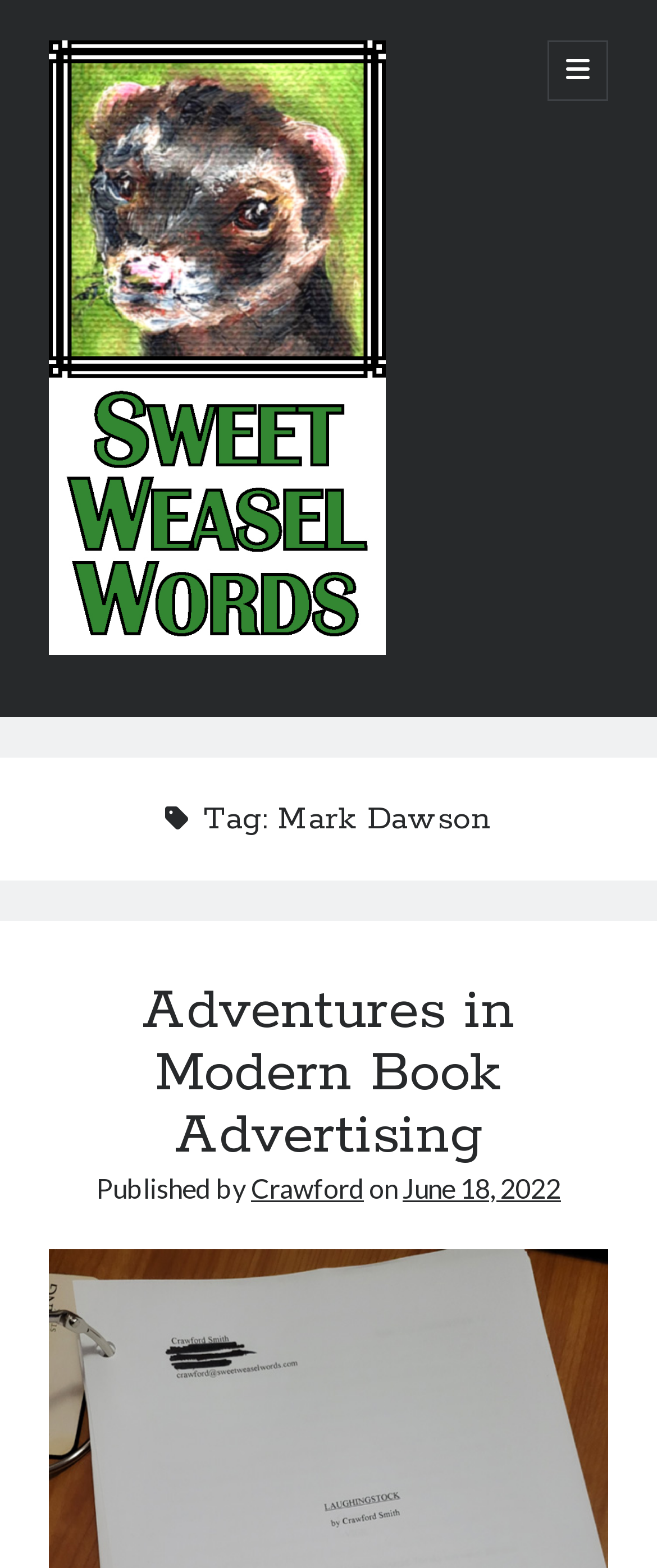Highlight the bounding box coordinates of the element you need to click to perform the following instruction: "View tag 'Mark Dawson'."

[0.31, 0.51, 0.749, 0.535]